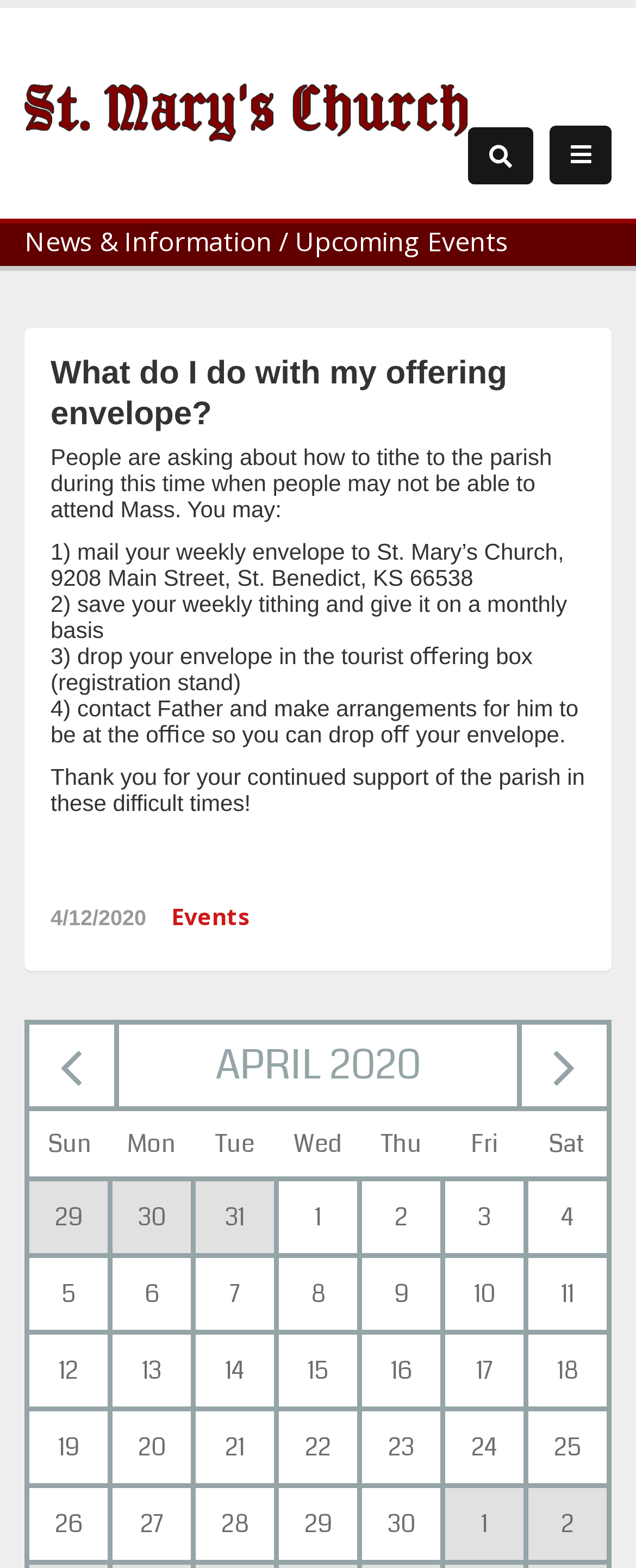Locate the UI element described as follows: "News & Information". Return the bounding box coordinates as four float numbers between 0 and 1 in the order [left, top, right, bottom].

[0.038, 0.143, 0.428, 0.165]